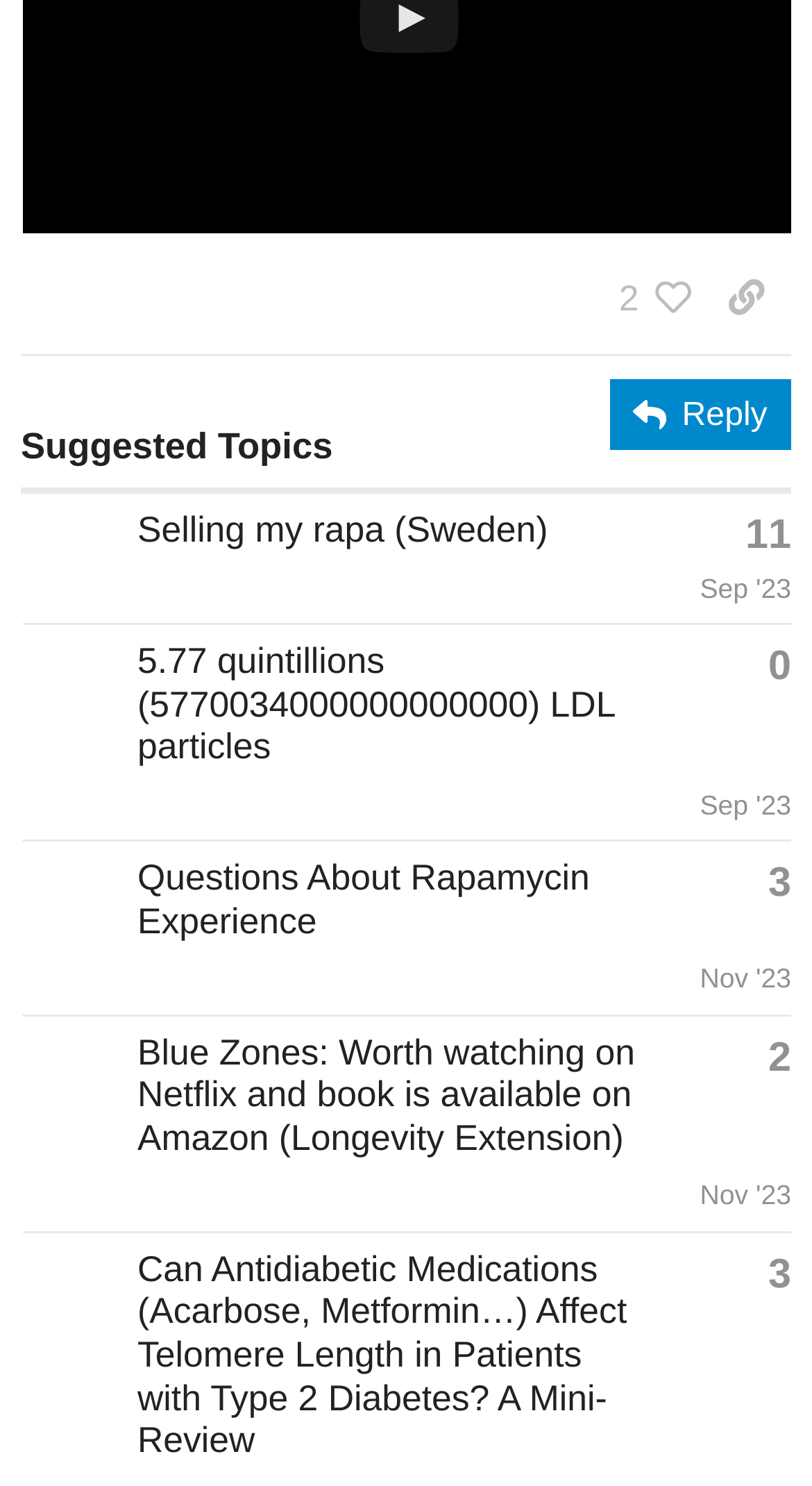Please determine the bounding box coordinates of the element to click on in order to accomplish the following task: "Reply to the post". Ensure the coordinates are four float numbers ranging from 0 to 1, i.e., [left, top, right, bottom].

[0.751, 0.255, 0.974, 0.303]